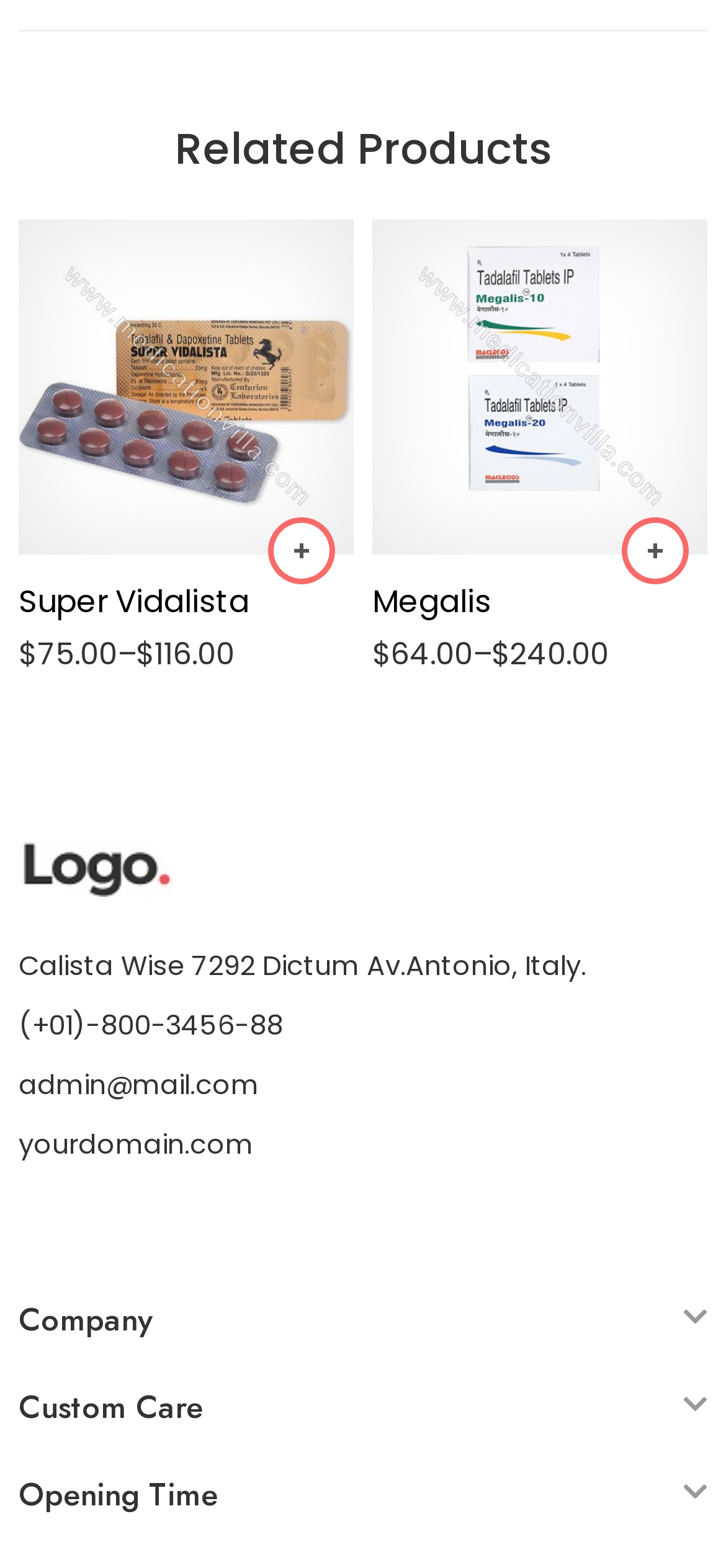What is the price range of Super Vidalista?
Please give a detailed answer to the question using the information shown in the image.

I looked at the price information for 'Super Vidalista' and found that the price range is from $75.00 to $116.00, which is indicated by the '-' symbol between the two prices.